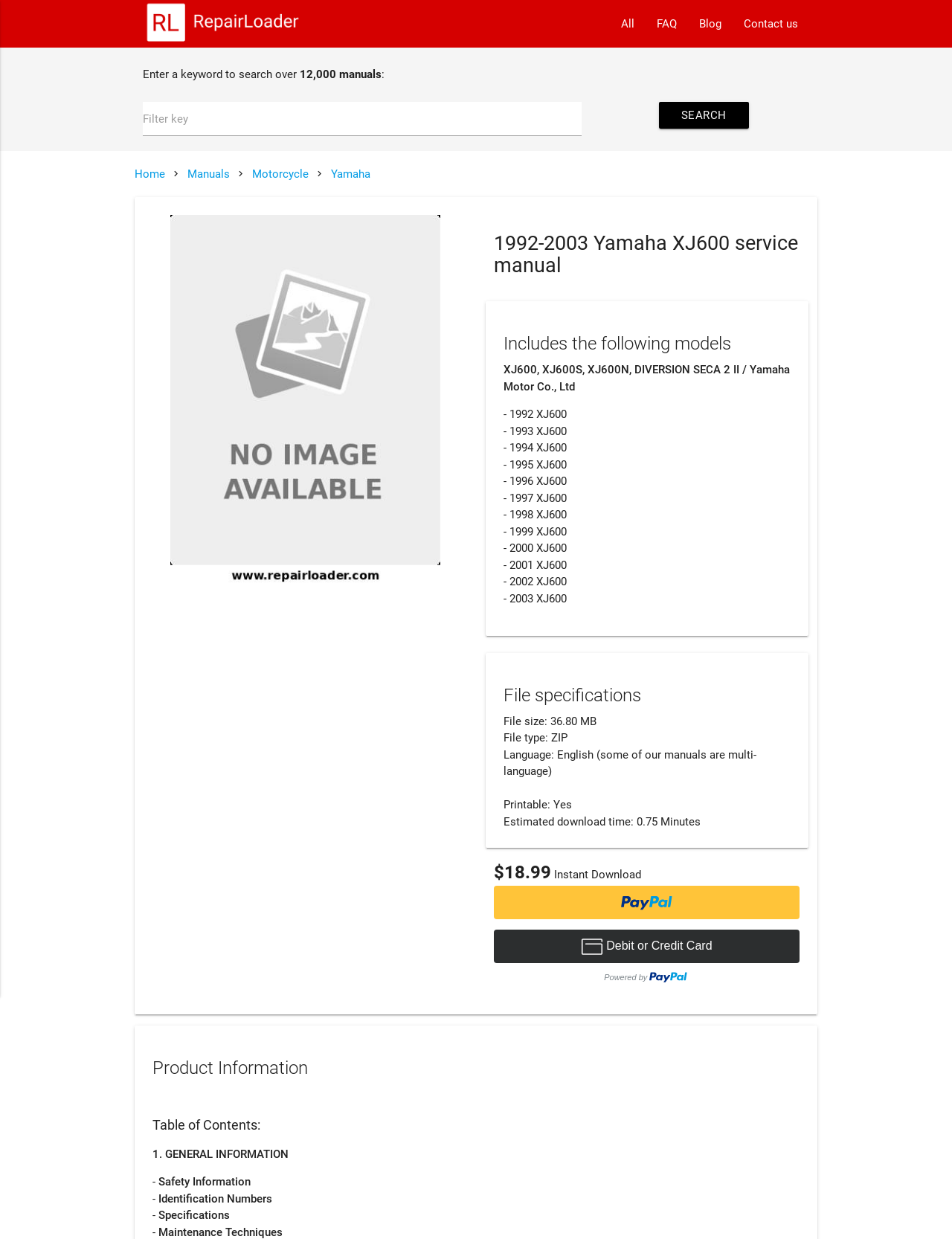Examine the screenshot and answer the question in as much detail as possible: How much does the manual cost?

I found the price of the manual mentioned on the webpage, which is $18.99.